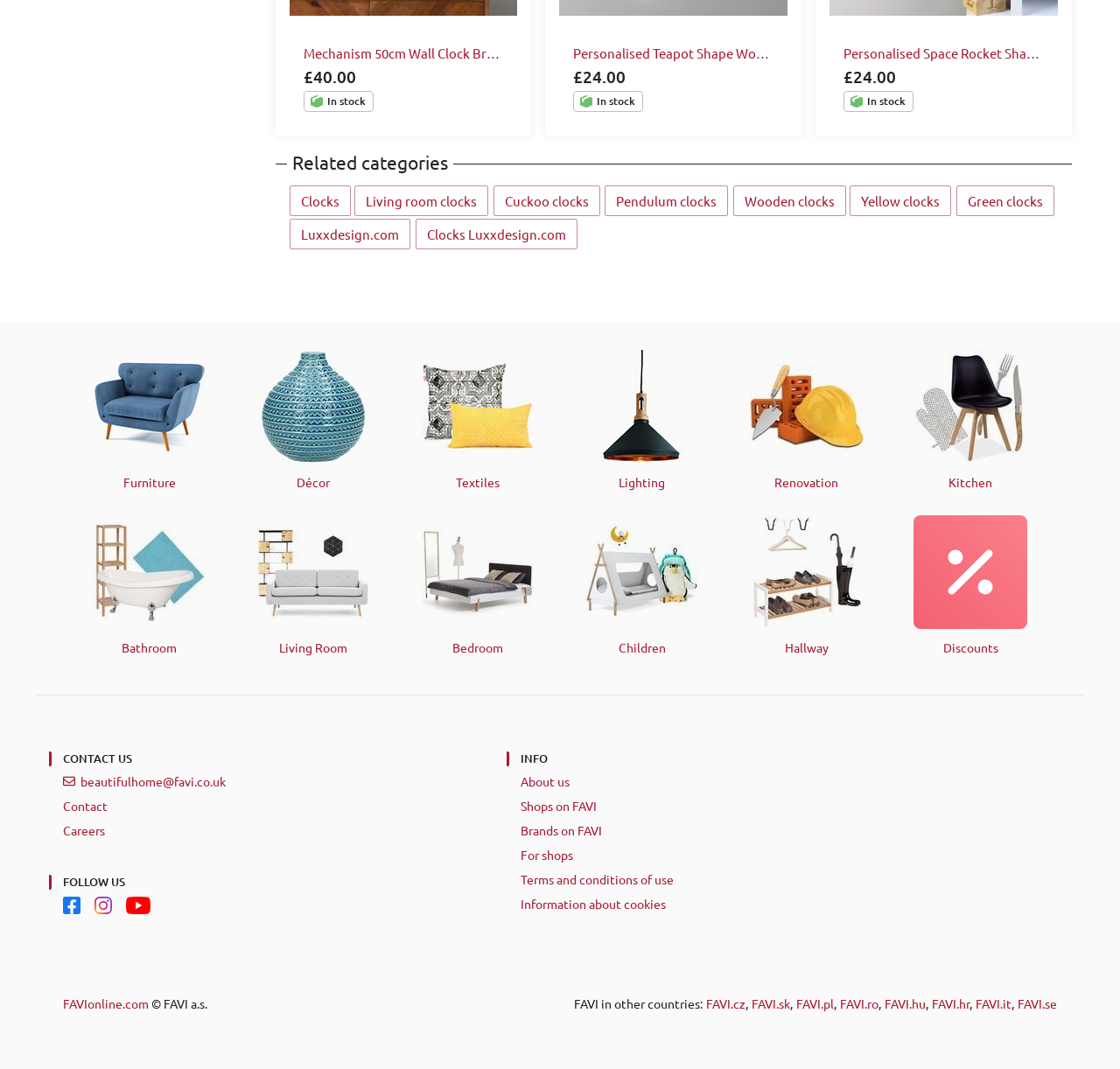What is the price of the Personalised Teapot Shape Wooden Wall Clock White? Refer to the image and provide a one-word or short phrase answer.

£24.00